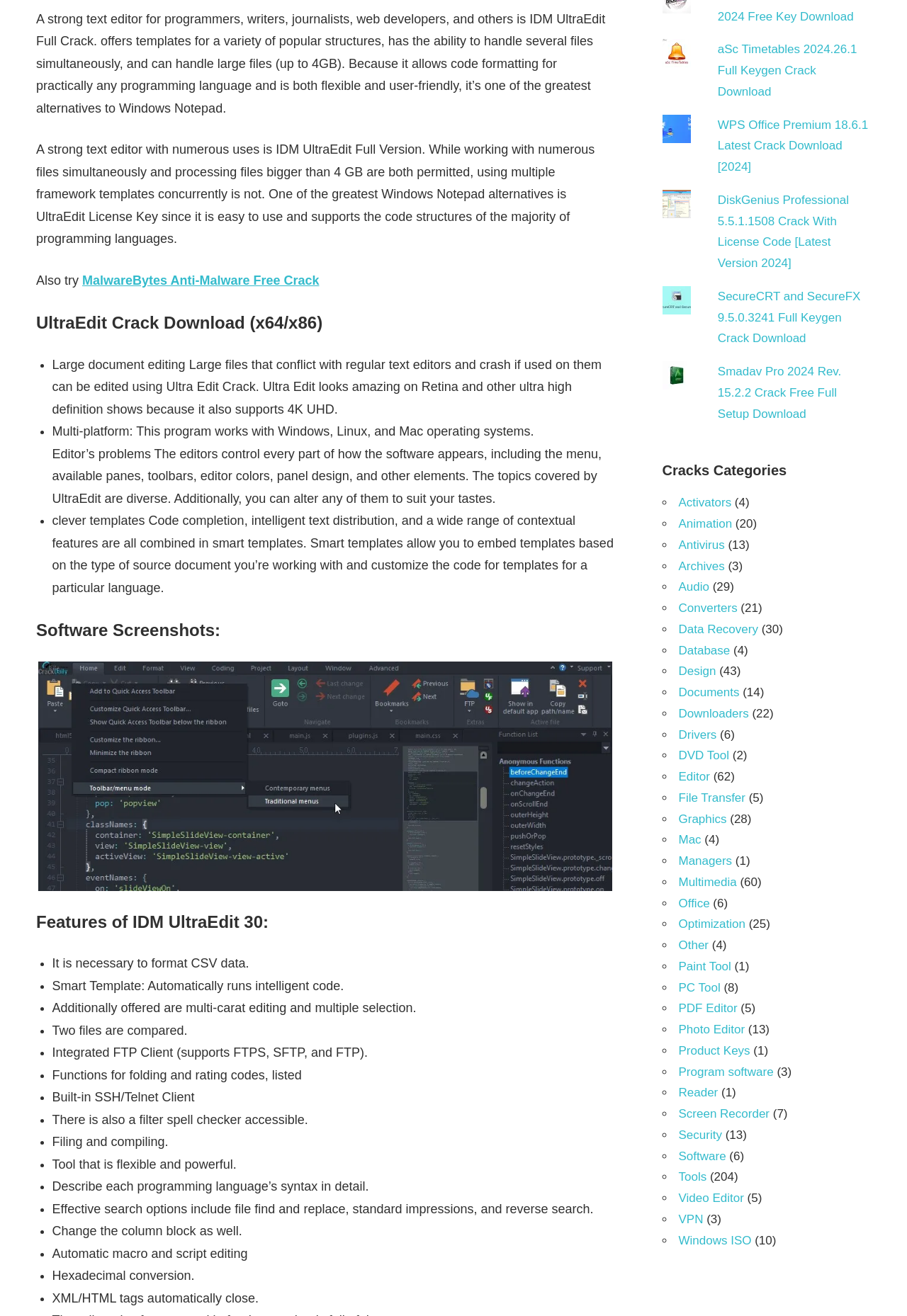Use a single word or phrase to answer this question: 
What operating systems does IDM UltraEdit support?

Windows, Linux, Mac